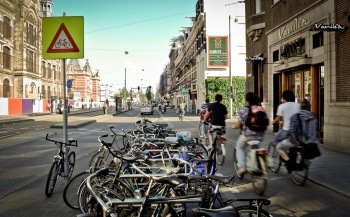Explain in detail what you see in the image.

The image captures a lively street scene in Amsterdam, showcasing a substantial number of bicycles parked along the side of the road, indicative of the city's deep-rooted cycling culture. In the background, cyclists navigate the street while a clear sign stands prominently, cautioning drivers of bicycle activity. The urban environment features distinctive architecture typical of Amsterdam, with shops visible on the right side of the frame. This visual reflects the integrated cycling infrastructure that distinguishes the Netherlands, highlighting not only the prevalence of bikes but also the city’s commitment to creating a safe environment for both cyclists and pedestrians.